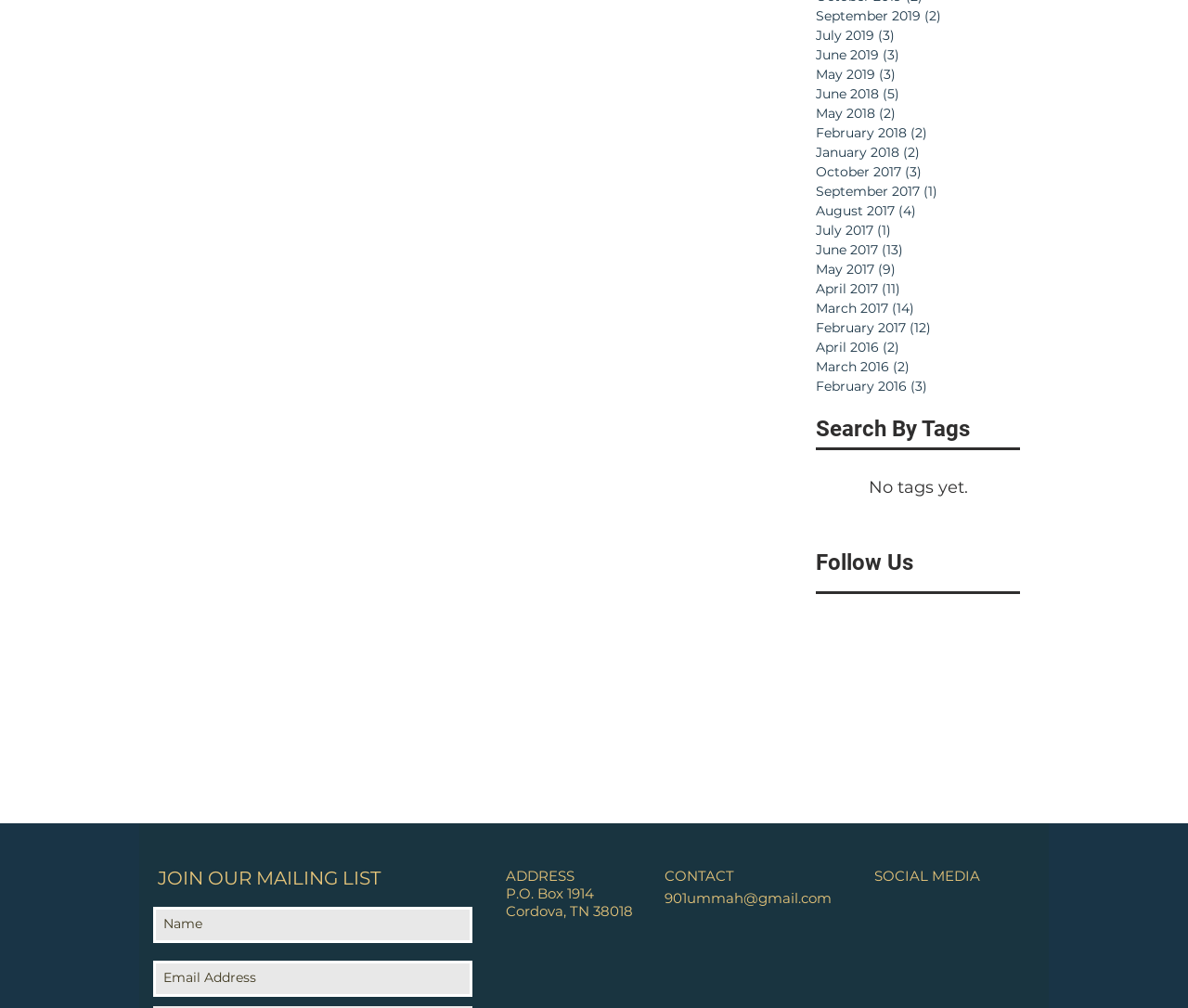Locate the bounding box coordinates of the clickable region necessary to complete the following instruction: "Click on September 2019". Provide the coordinates in the format of four float numbers between 0 and 1, i.e., [left, top, right, bottom].

[0.687, 0.006, 0.851, 0.025]